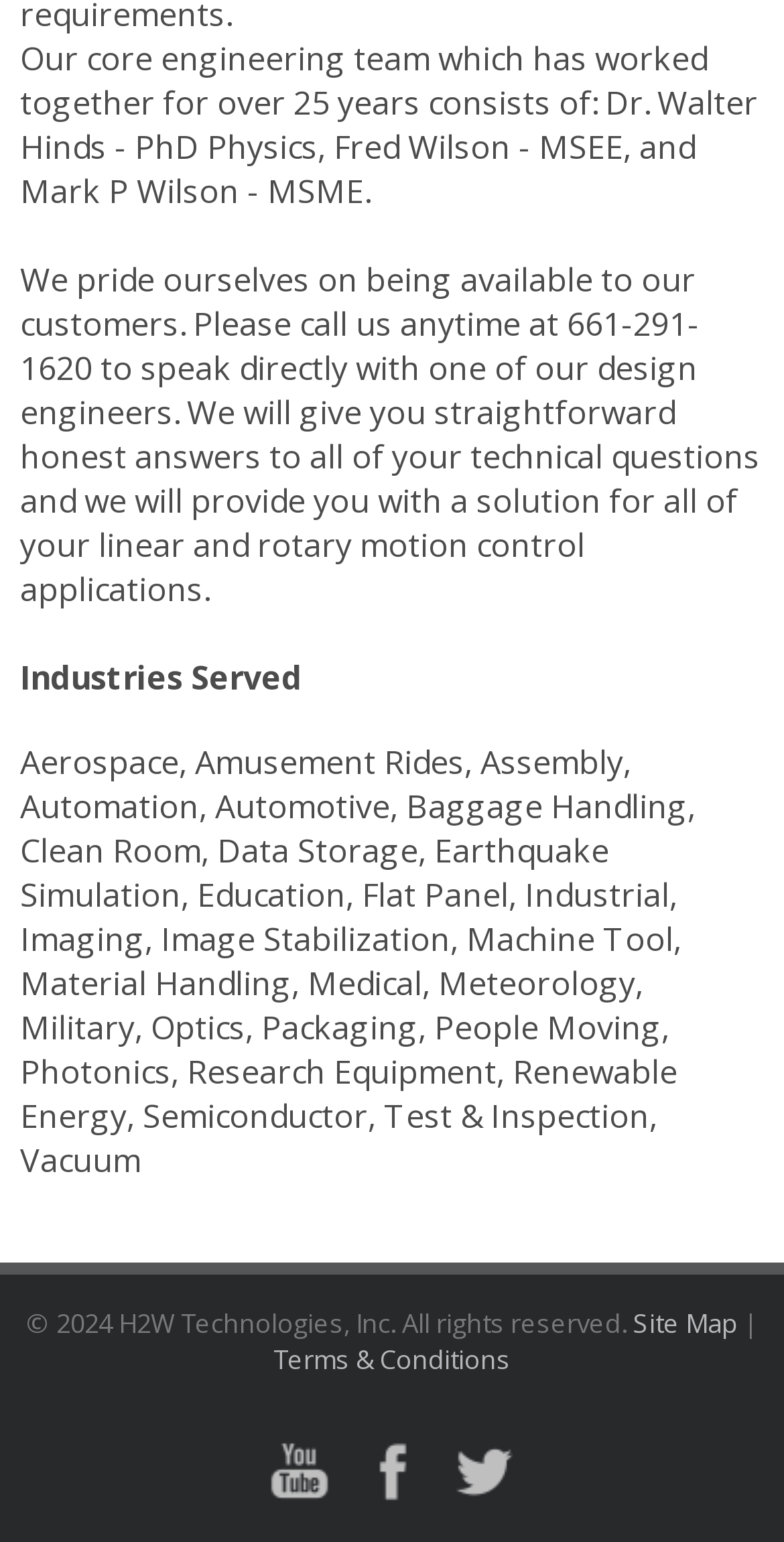Answer the following in one word or a short phrase: 
What is the copyright year of H2W Technologies?

2024